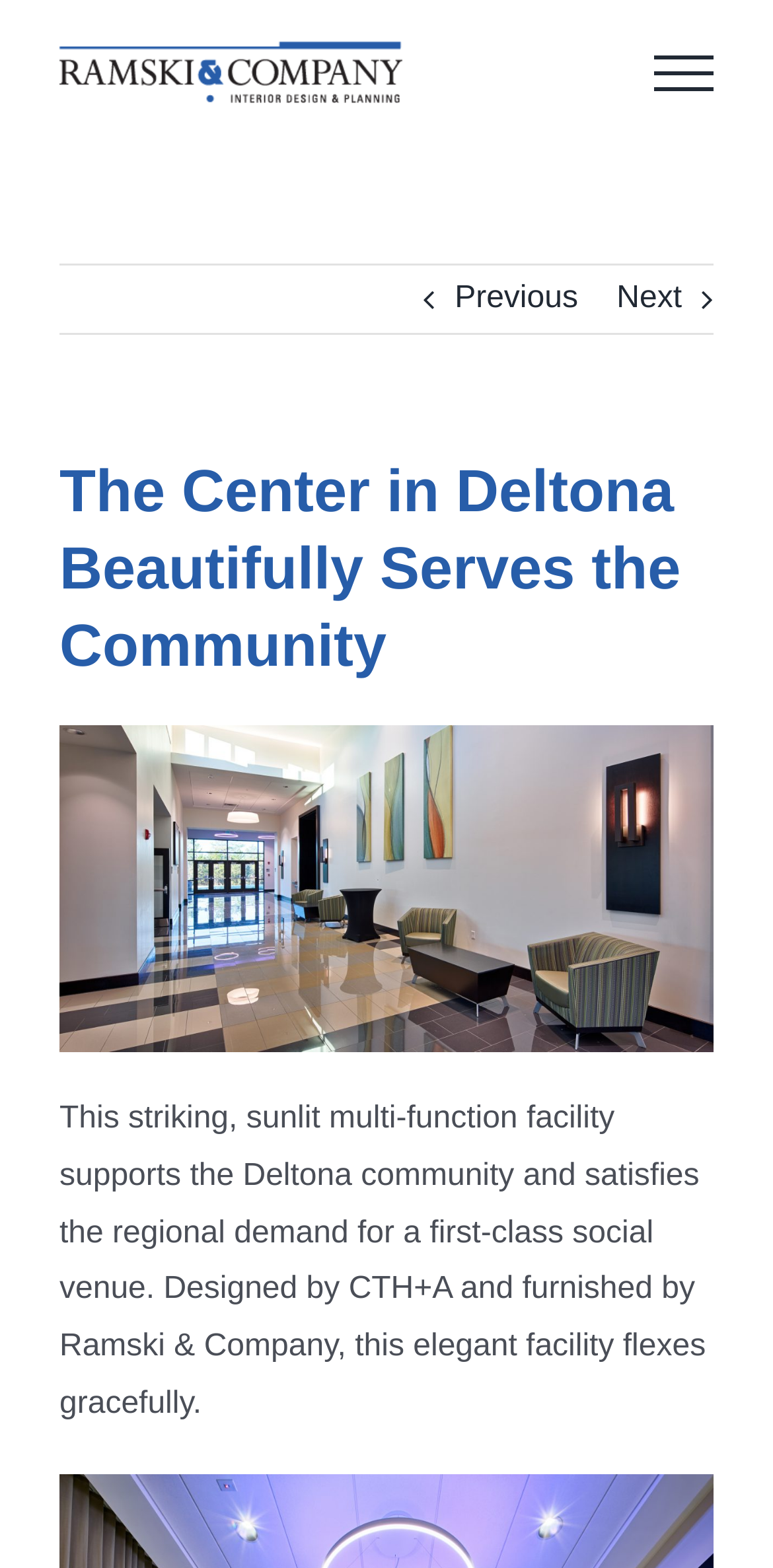Locate the primary heading on the webpage and return its text.

The Center in Deltona Beautifully Serves the Community